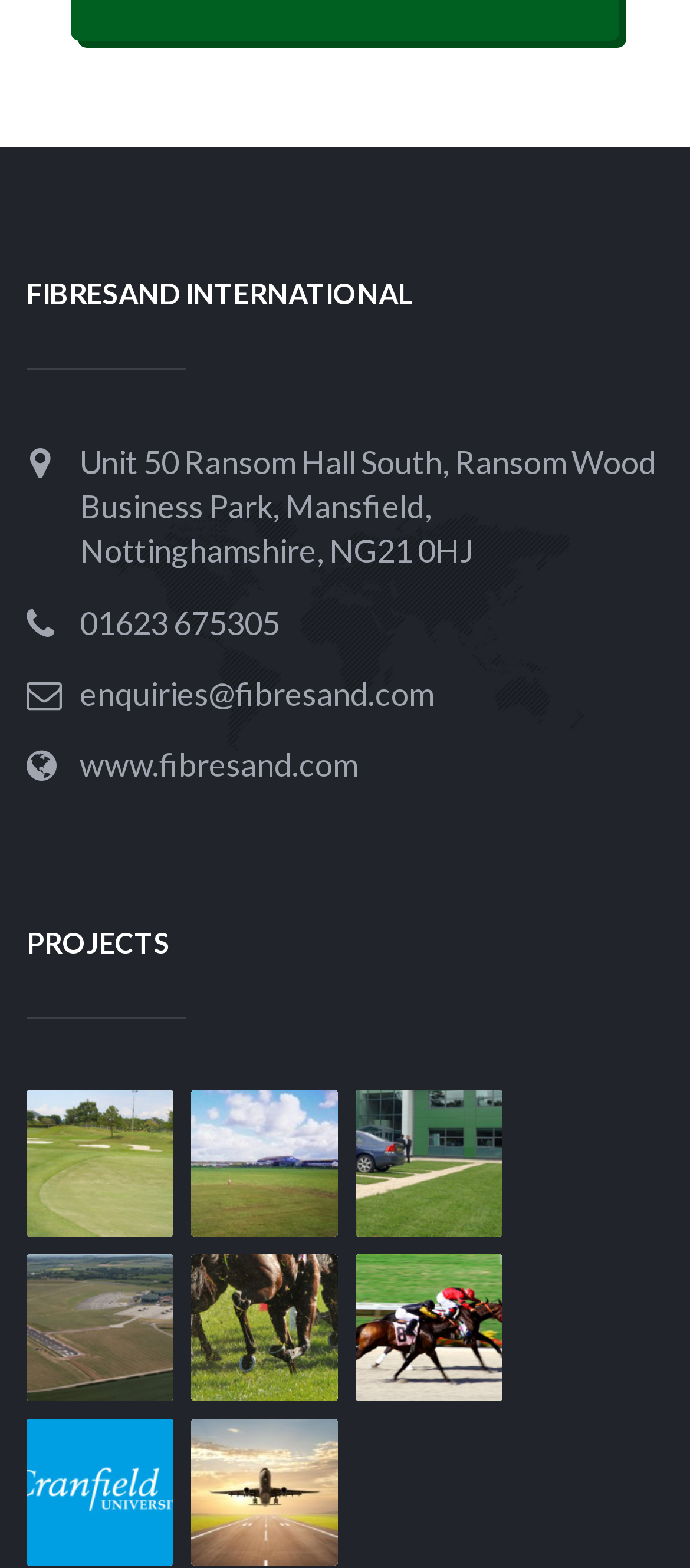How many project links are there?
Identify the answer in the screenshot and reply with a single word or phrase.

7